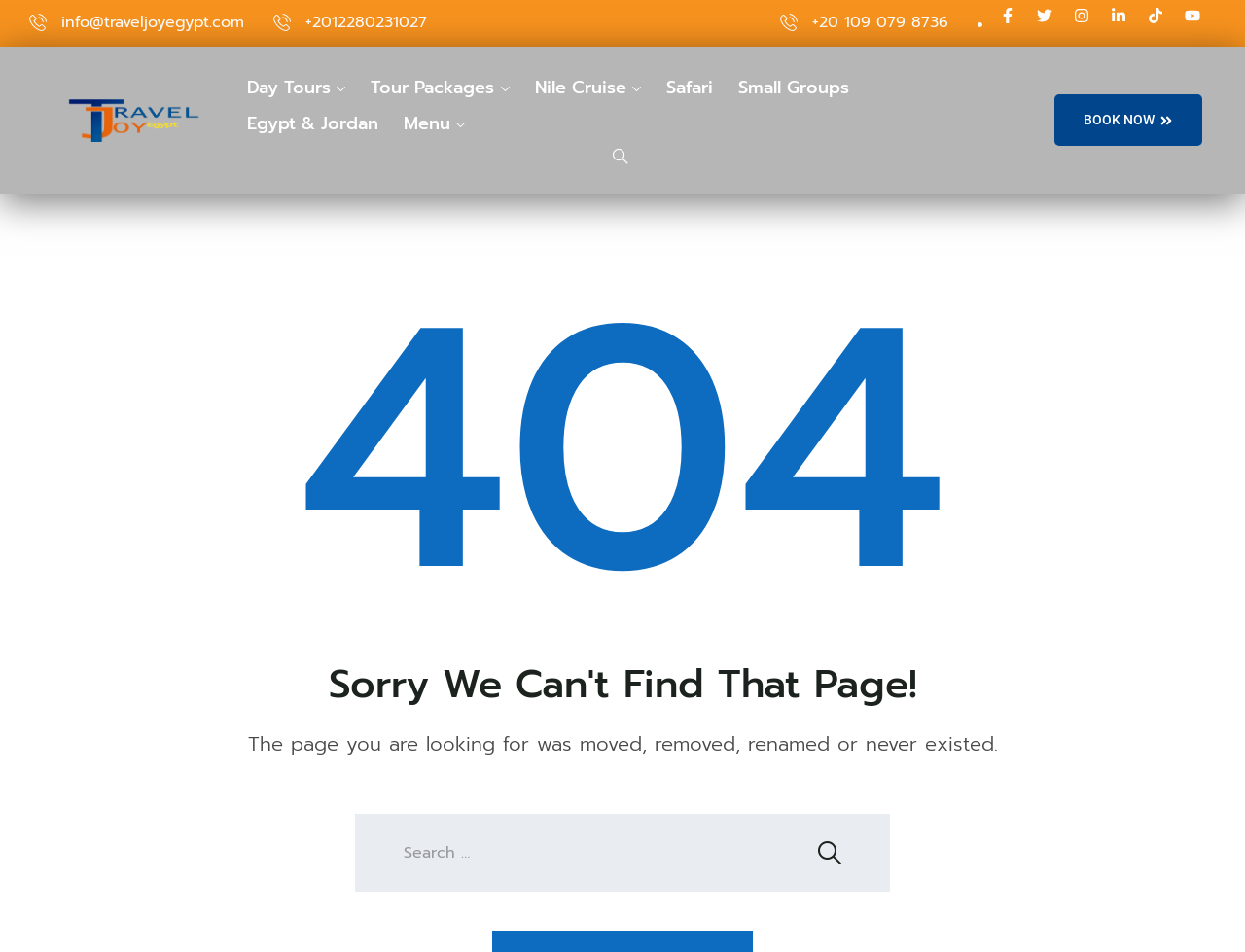Provide the bounding box coordinates of the area you need to click to execute the following instruction: "Contact via email".

[0.049, 0.011, 0.196, 0.036]